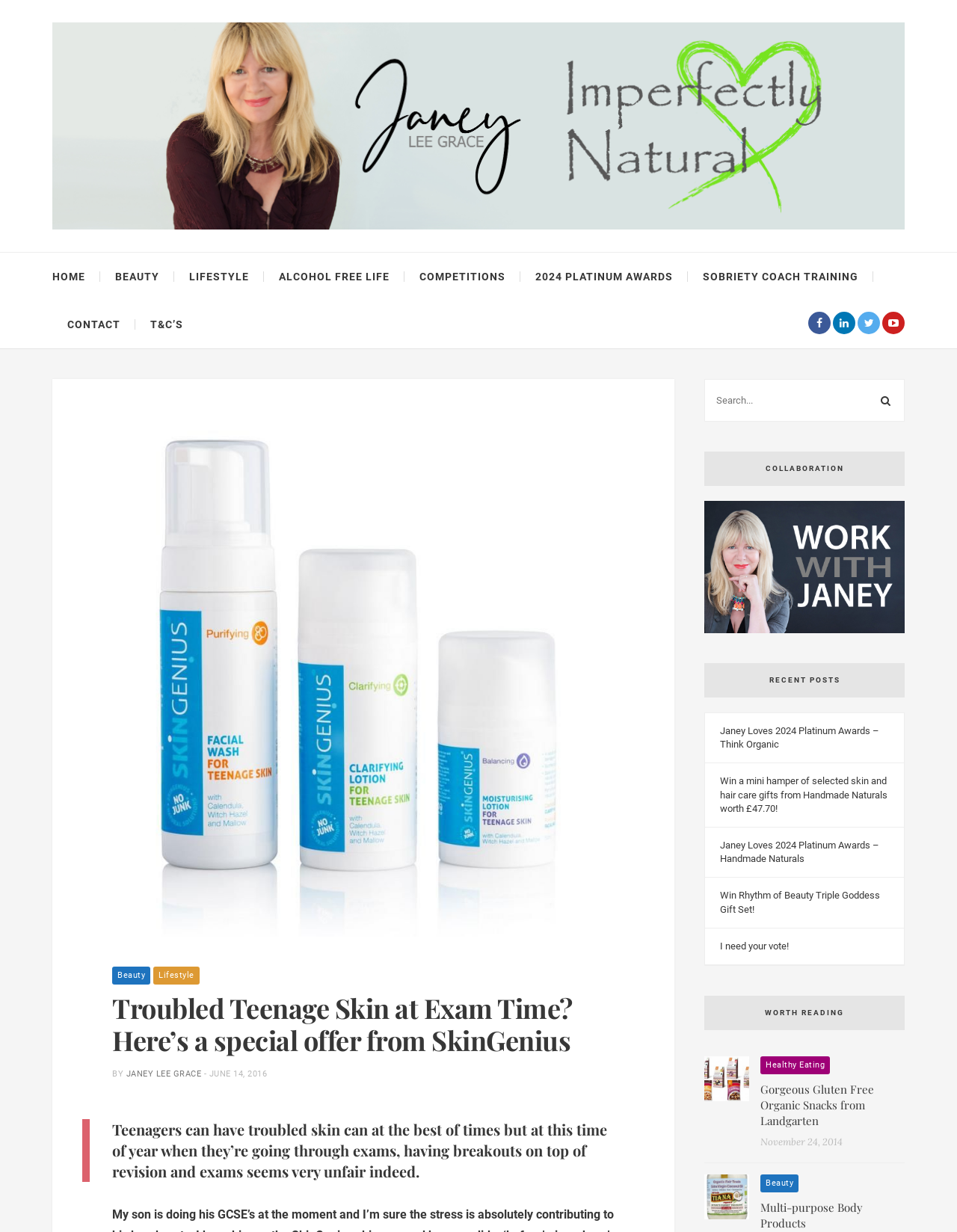Locate the bounding box coordinates of the area where you should click to accomplish the instruction: "Click on the Imperfectly Natural link".

[0.055, 0.097, 0.945, 0.106]